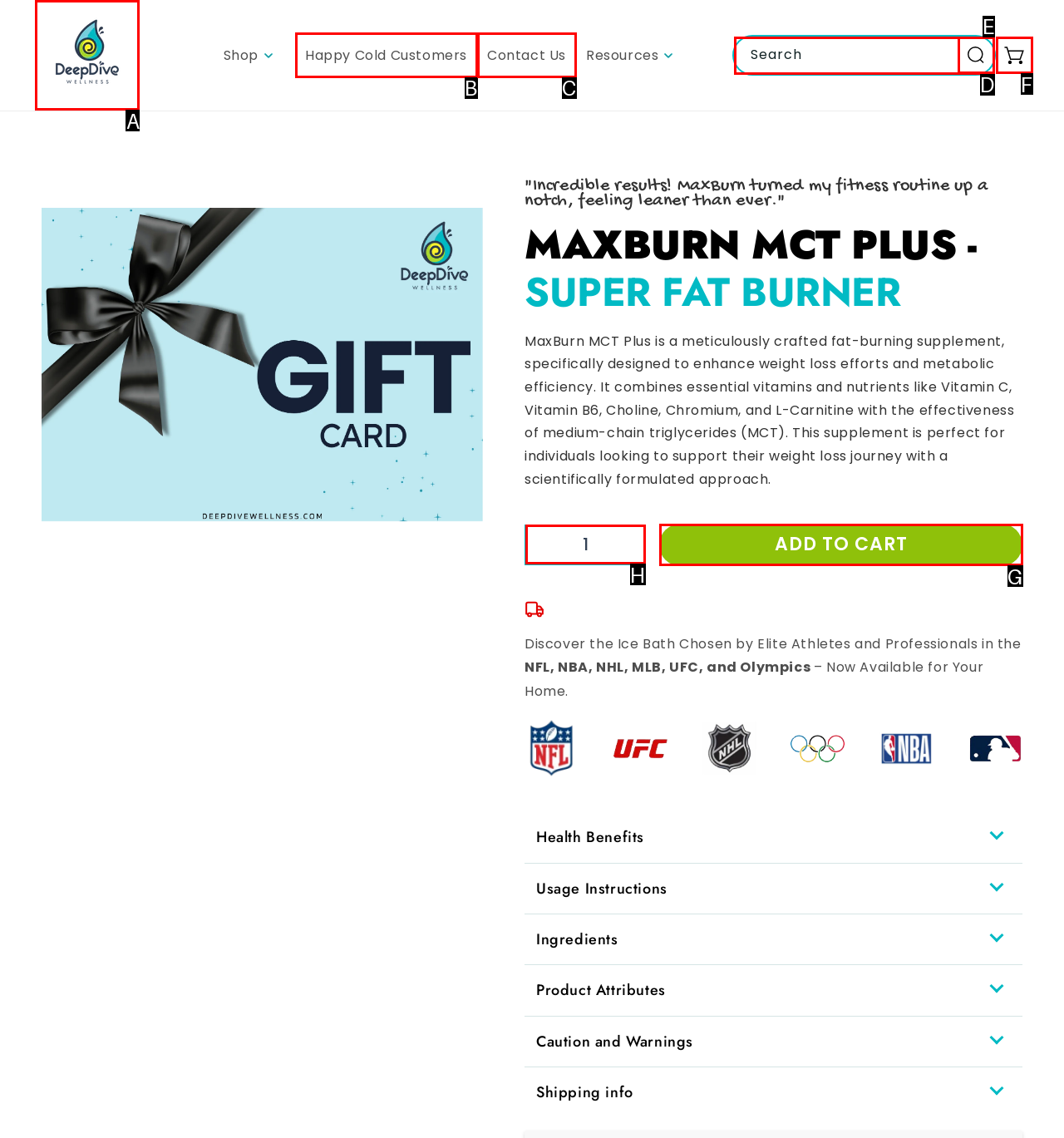To complete the task: Visit Deep Dive Wellness, select the appropriate UI element to click. Respond with the letter of the correct option from the given choices.

A